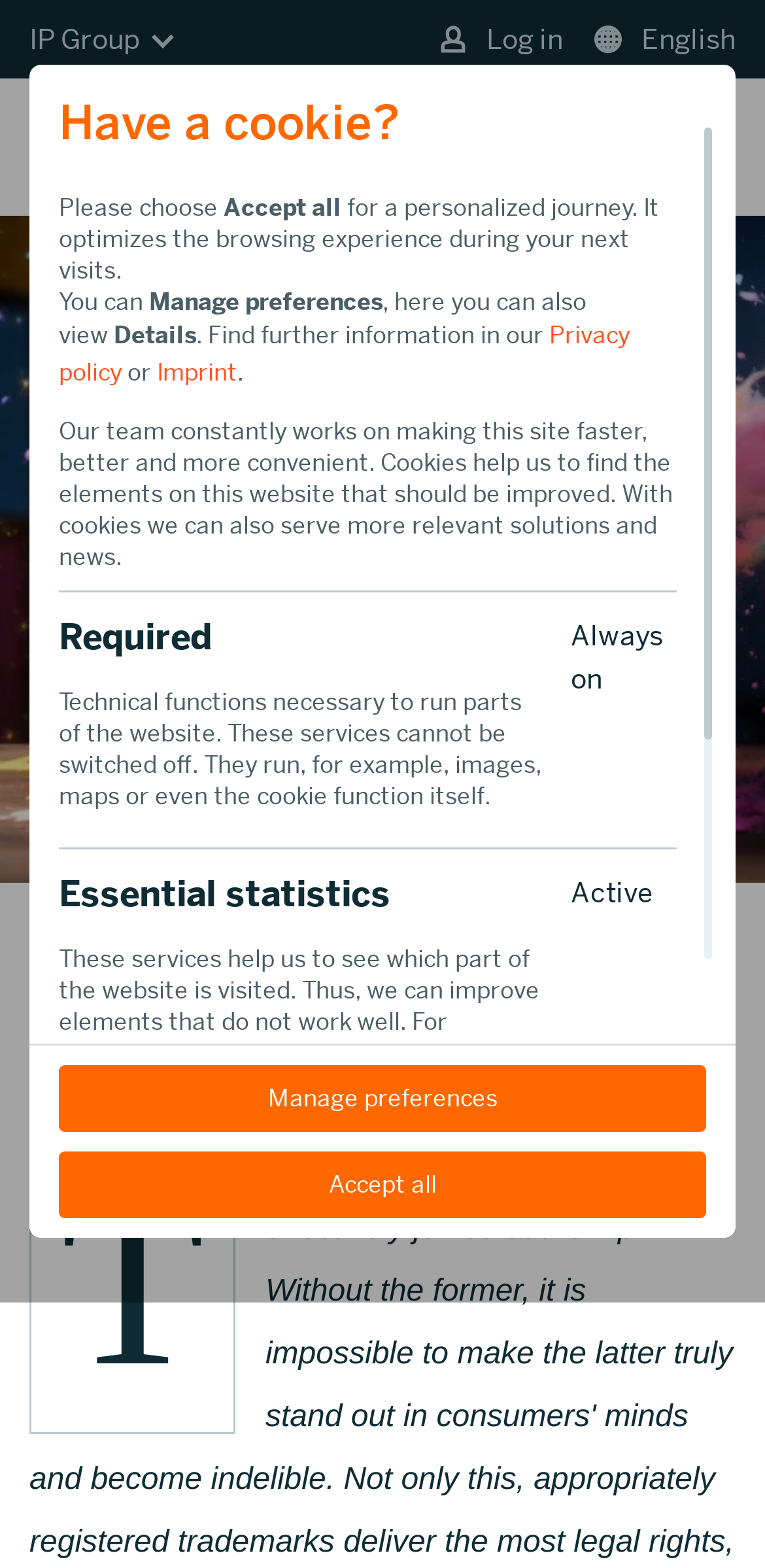Please find the bounding box for the UI component described as follows: "IP Blog".

[0.05, 0.234, 0.176, 0.256]